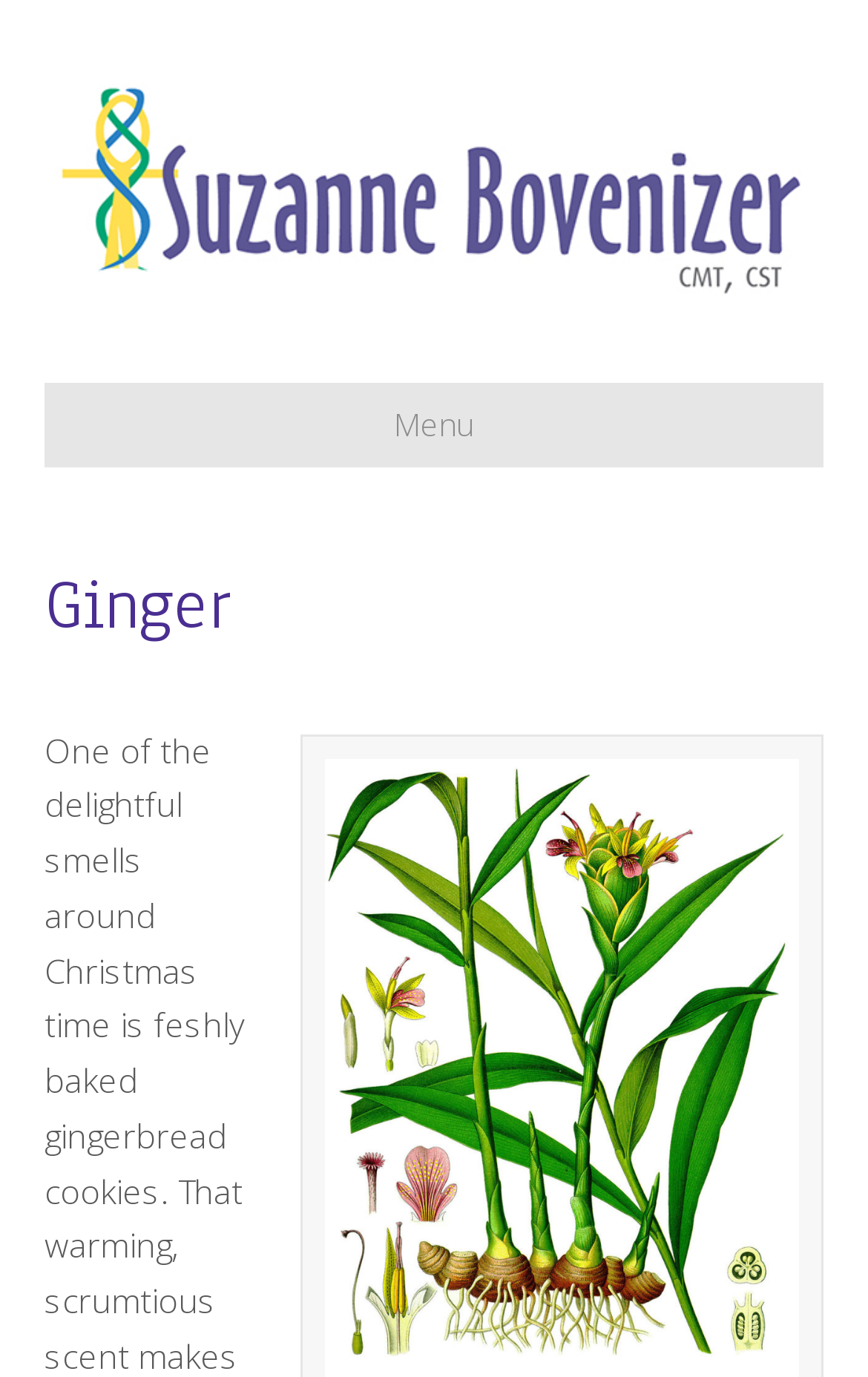Determine the bounding box for the HTML element described here: "Menu". The coordinates should be given as [left, top, right, bottom] with each number being a float between 0 and 1.

[0.051, 0.278, 0.949, 0.339]